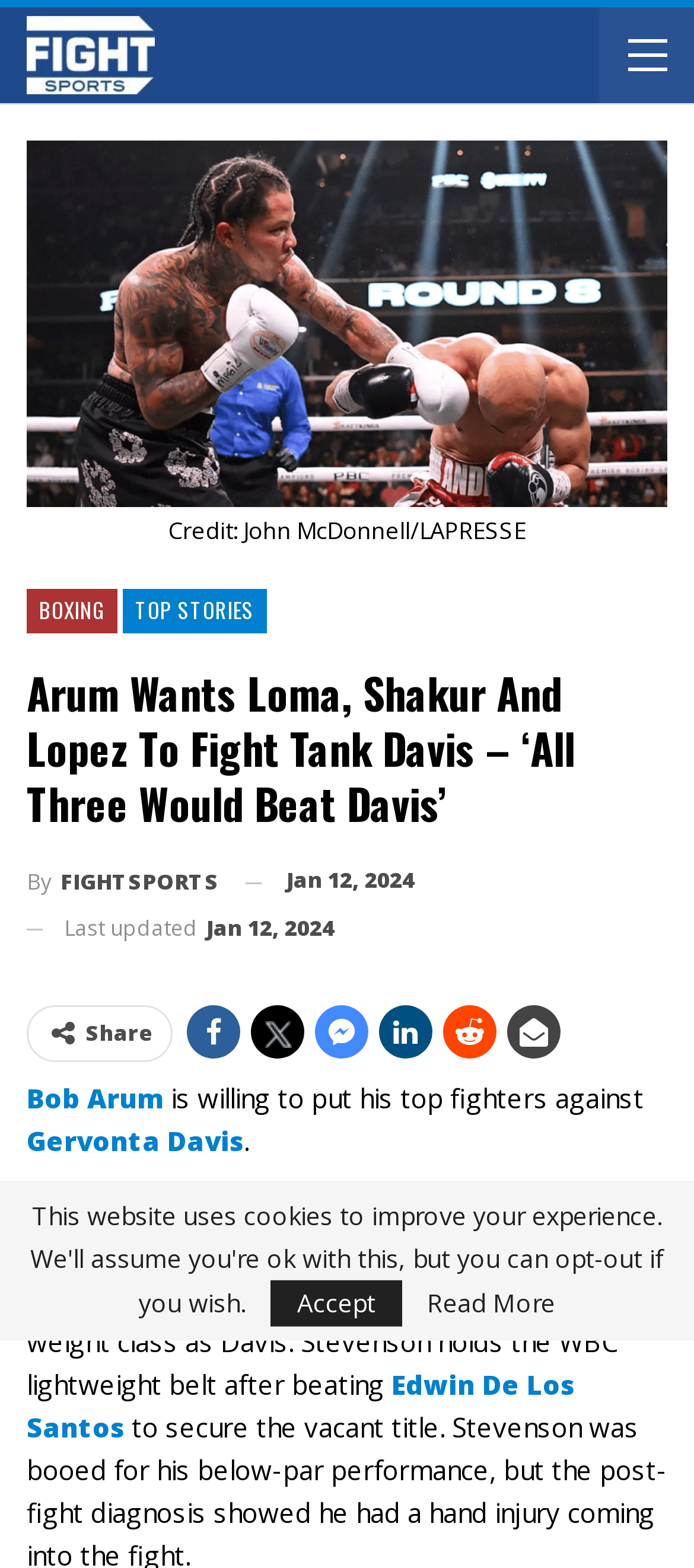Please specify the bounding box coordinates of the element that should be clicked to execute the given instruction: 'Read about Bob Arum'. Ensure the coordinates are four float numbers between 0 and 1, expressed as [left, top, right, bottom].

[0.038, 0.689, 0.236, 0.712]